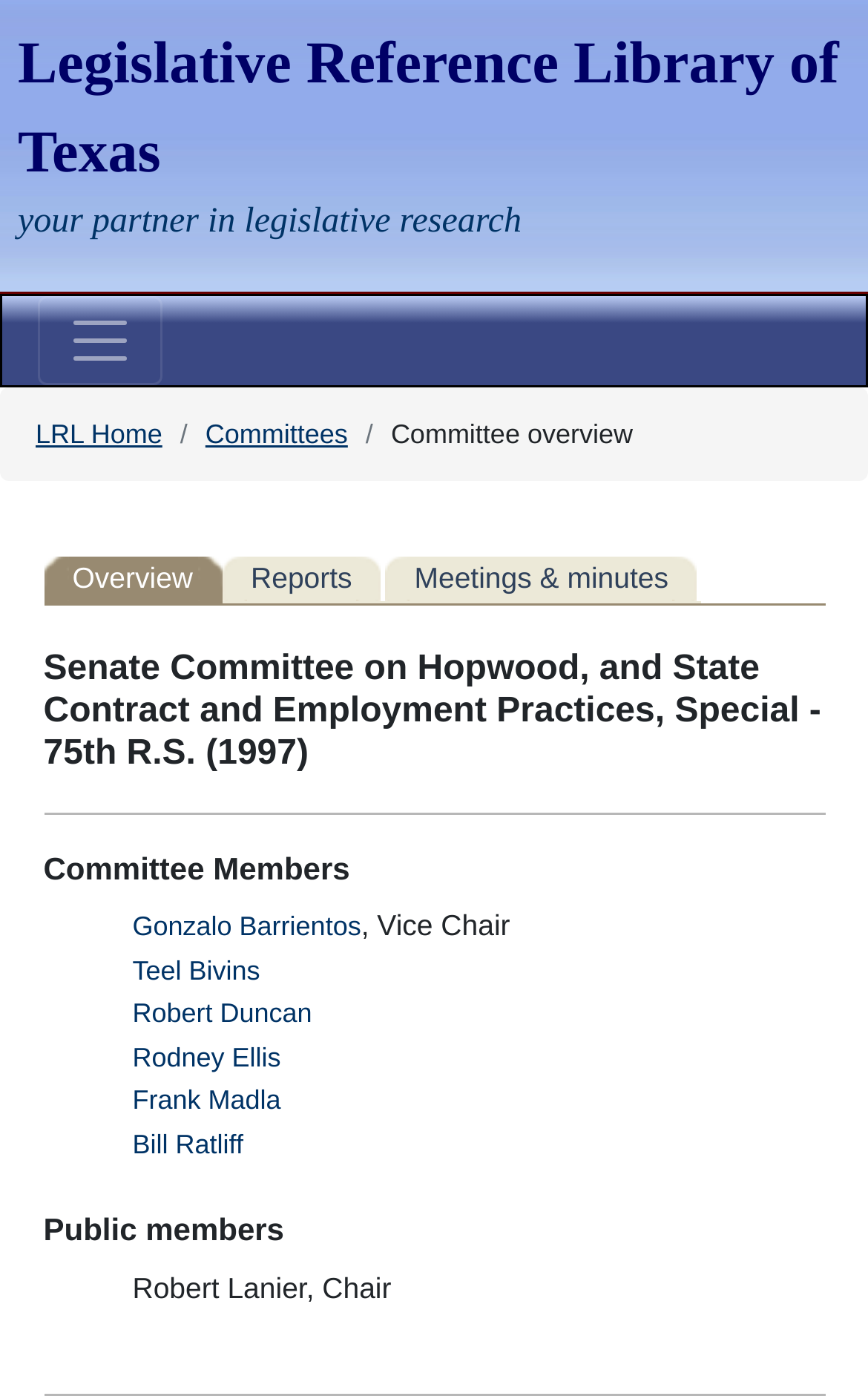Please find the bounding box coordinates of the element's region to be clicked to carry out this instruction: "View Committee overview".

[0.45, 0.3, 0.729, 0.322]